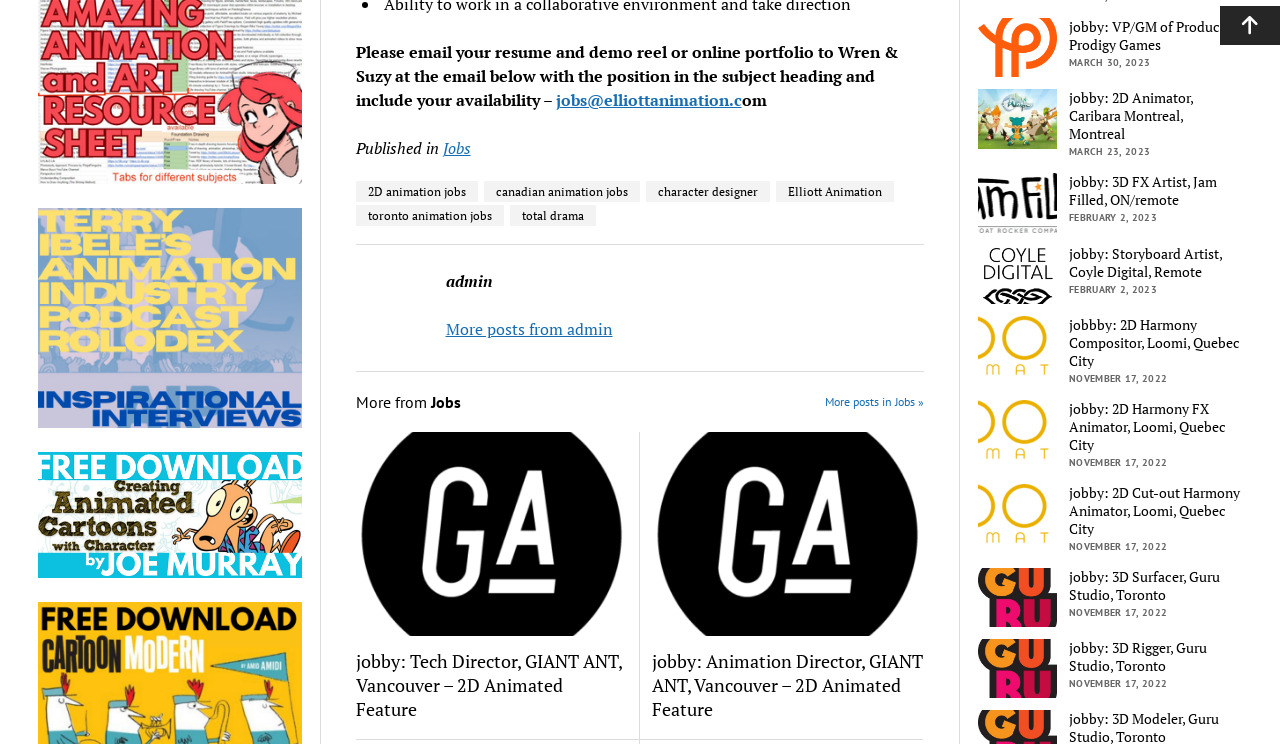What is the date of the second job posting?
Answer the question in a detailed and comprehensive manner.

I looked at the second job posting and found the date 'MARCH 23, 2023' next to it. This date is associated with the job posting 'jobby: 2D Animator, Caribara Montreal, Montreal'.